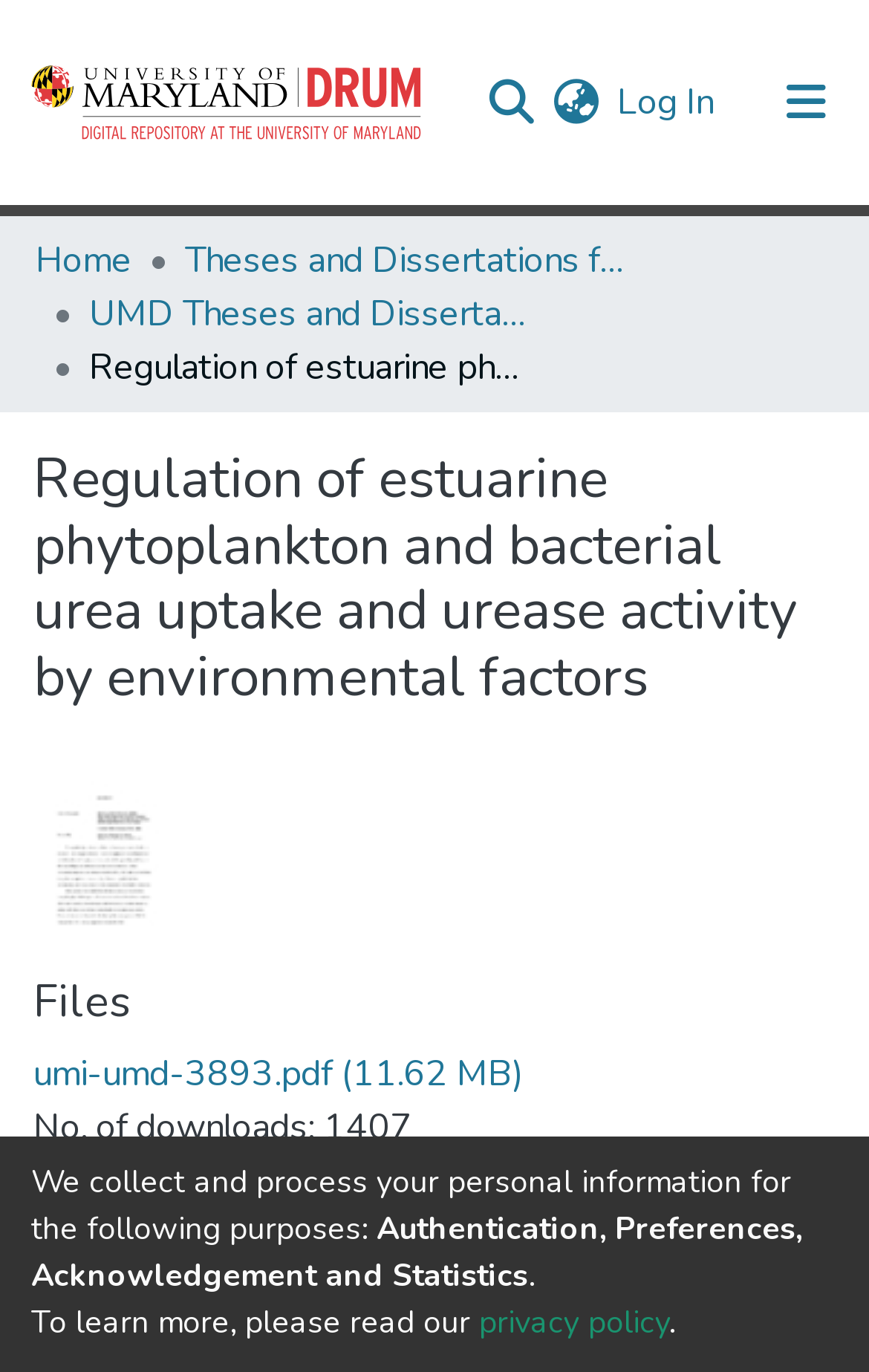Can you give a detailed response to the following question using the information from the image? What is the size of the PDF file?

I found the answer by looking at the link element with the text 'umi-umd-3893.pdf (11.62 MB)' which is likely to indicate the size of the PDF file.